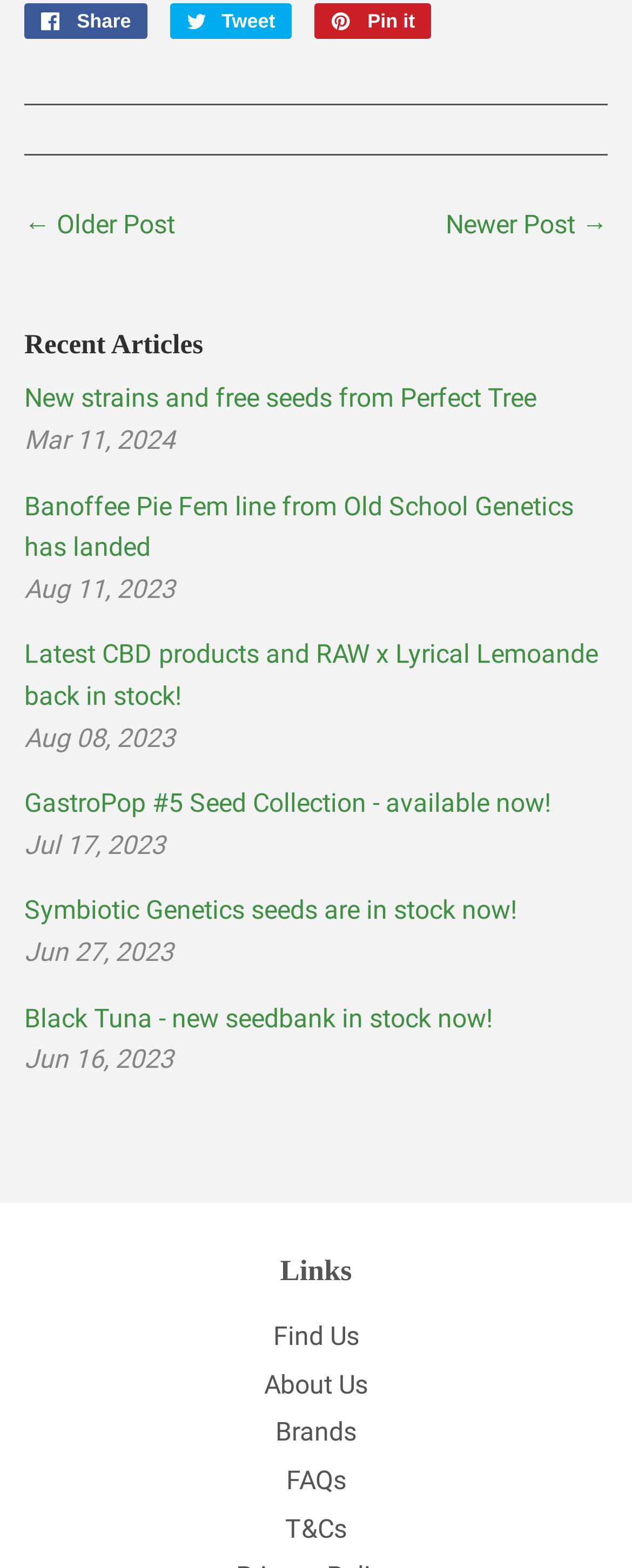Given the element description, predict the bounding box coordinates in the format (top-left x, top-left y, bottom-right x, bottom-right y), using floating point numbers between 0 and 1: aria-label="Webcitz vimeo link."

None